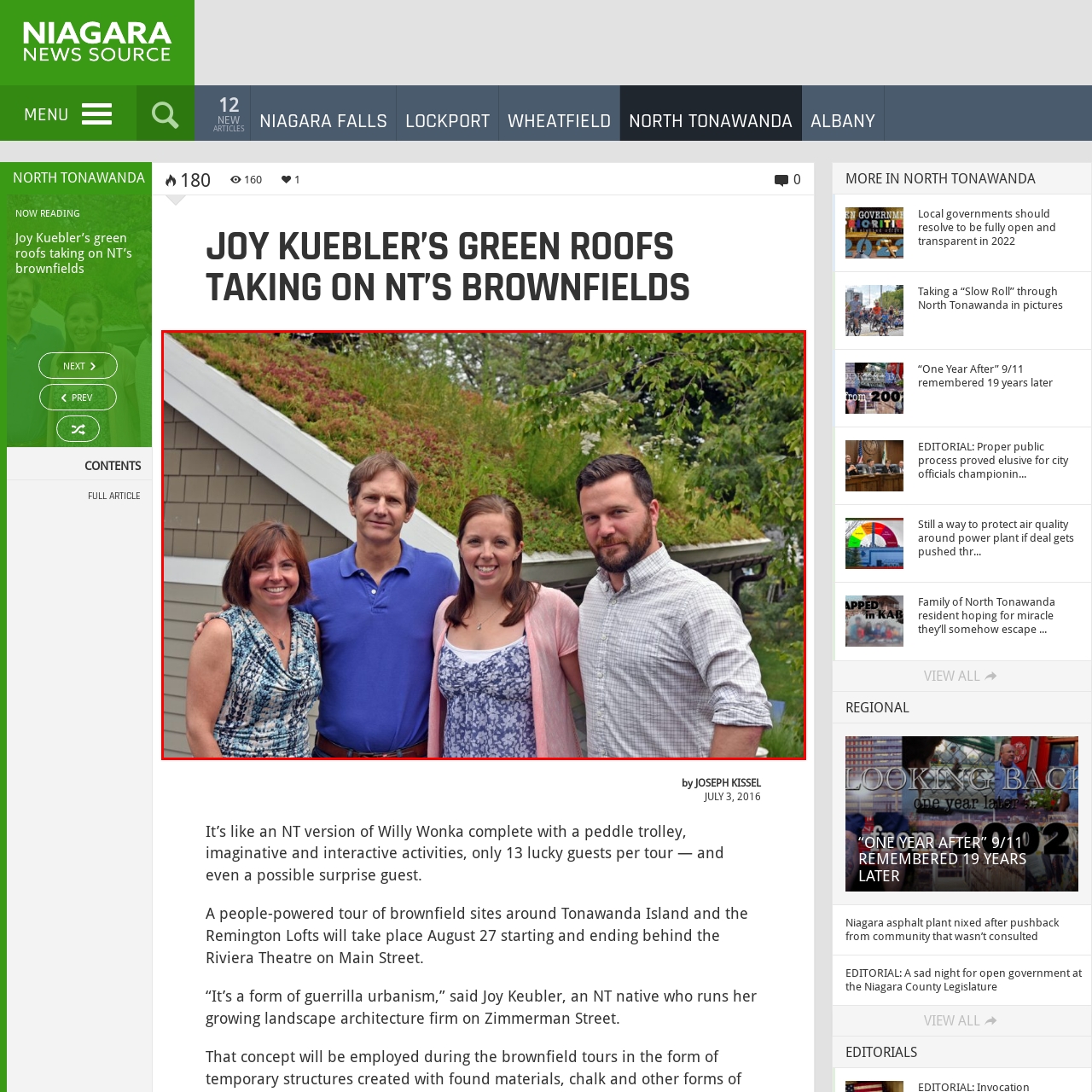What is the atmosphere of the gathering?
Consider the portion of the image within the red bounding box and answer the question as detailed as possible, referencing the visible details.

The caption describes the attire of the individuals as 'suggesting a casual yet professional atmosphere, suitable for an outdoor gathering or project discussion', which reveals the nature of the gathering.